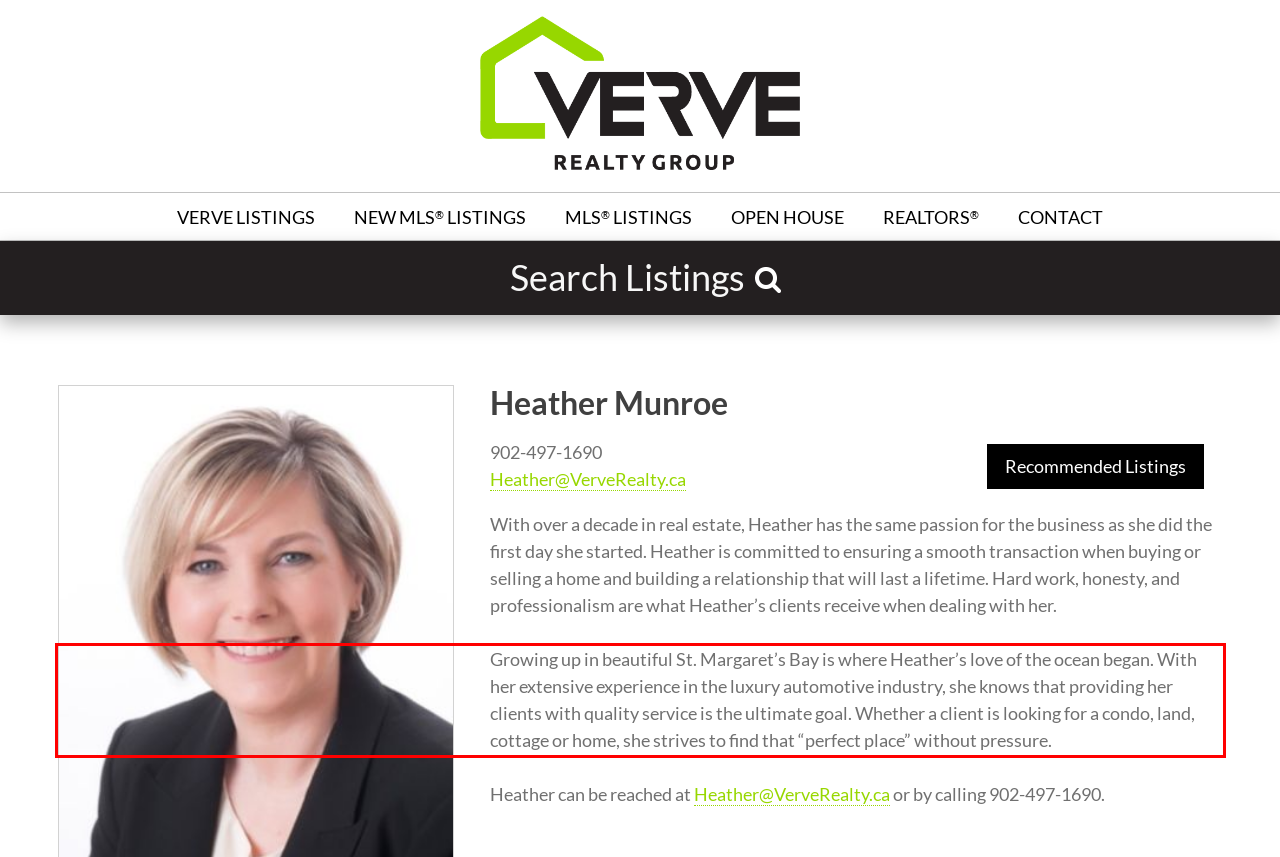You are given a screenshot of a webpage with a UI element highlighted by a red bounding box. Please perform OCR on the text content within this red bounding box.

Growing up in beautiful St. Margaret’s Bay is where Heather’s love of the ocean began. With her extensive experience in the luxury automotive industry, she knows that providing her clients with quality service is the ultimate goal. Whether a client is looking for a condo, land, cottage or home, she strives to find that “perfect place” without pressure.